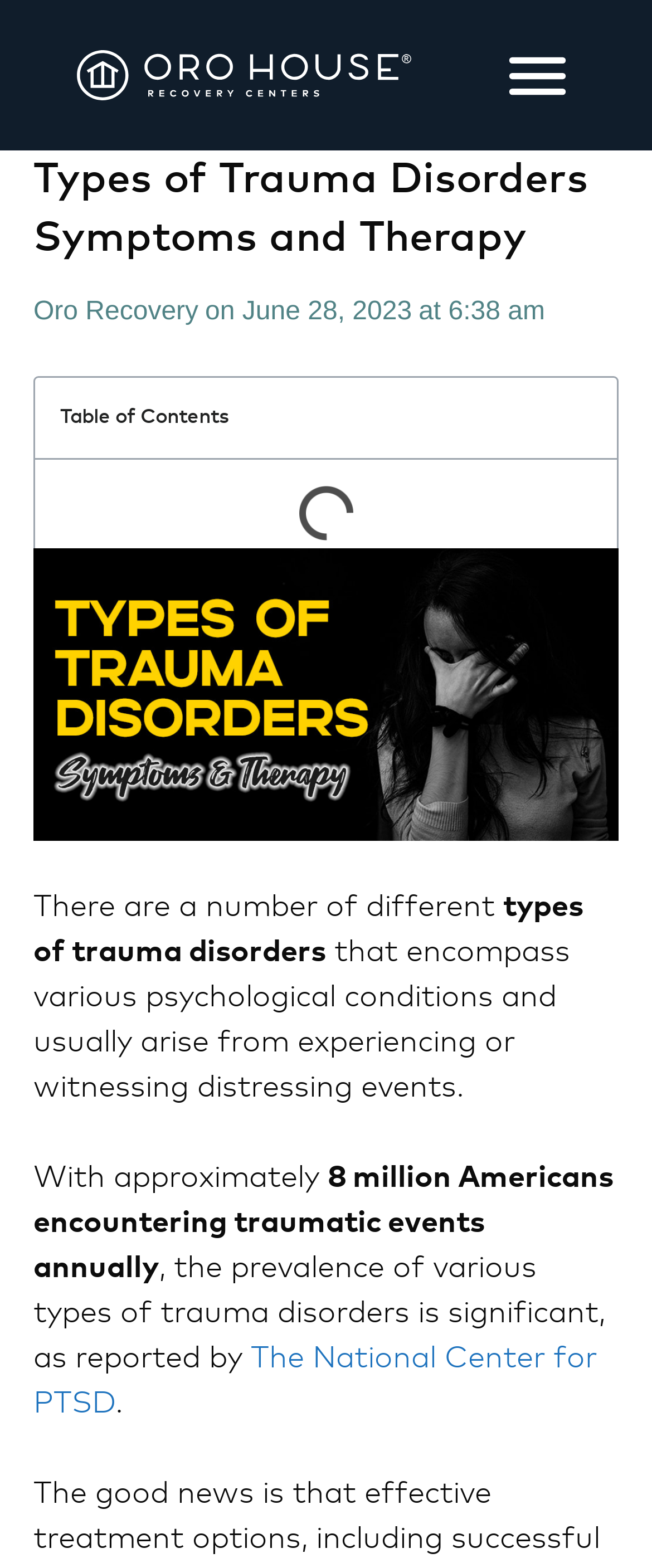How many Americans encounter traumatic events annually?
Based on the visual content, answer with a single word or a brief phrase.

8 million